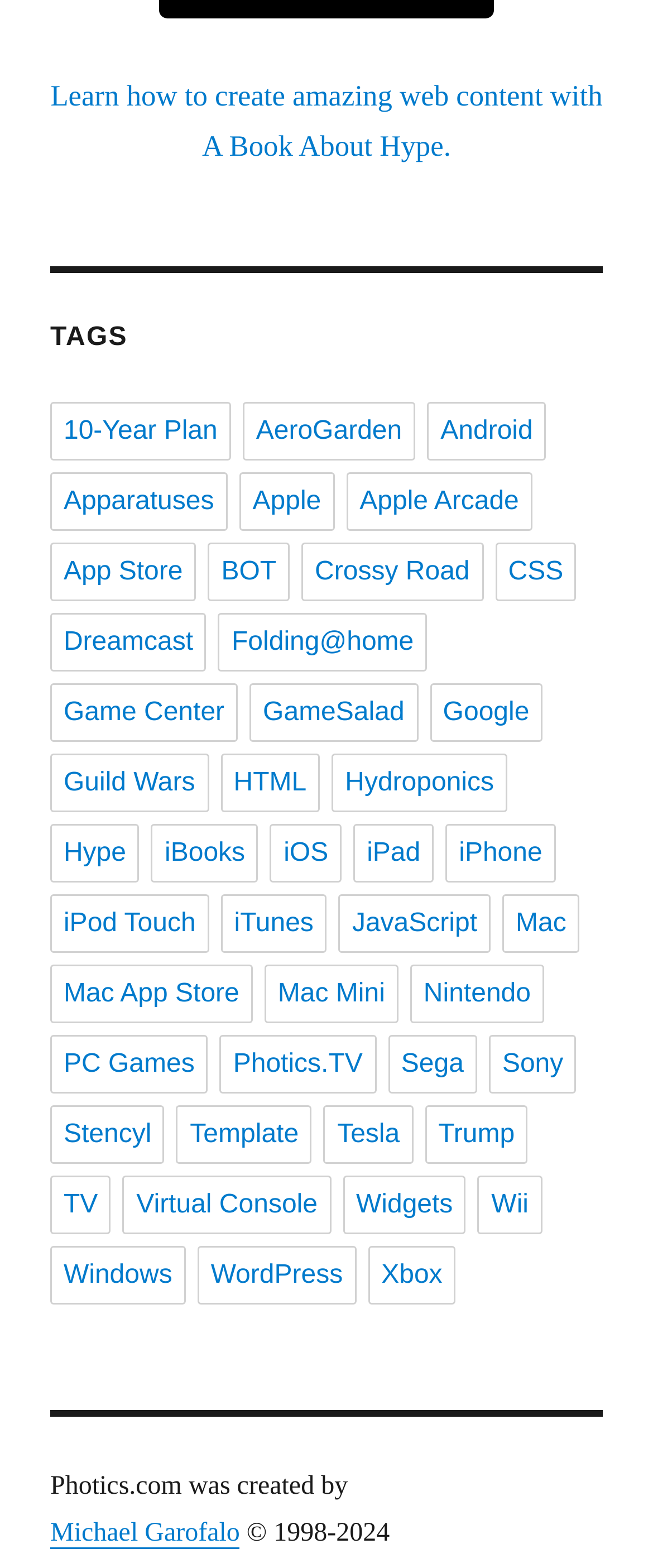Can you pinpoint the bounding box coordinates for the clickable element required for this instruction: "Visit the 'Apple Arcade' page"? The coordinates should be four float numbers between 0 and 1, i.e., [left, top, right, bottom].

[0.53, 0.301, 0.815, 0.339]